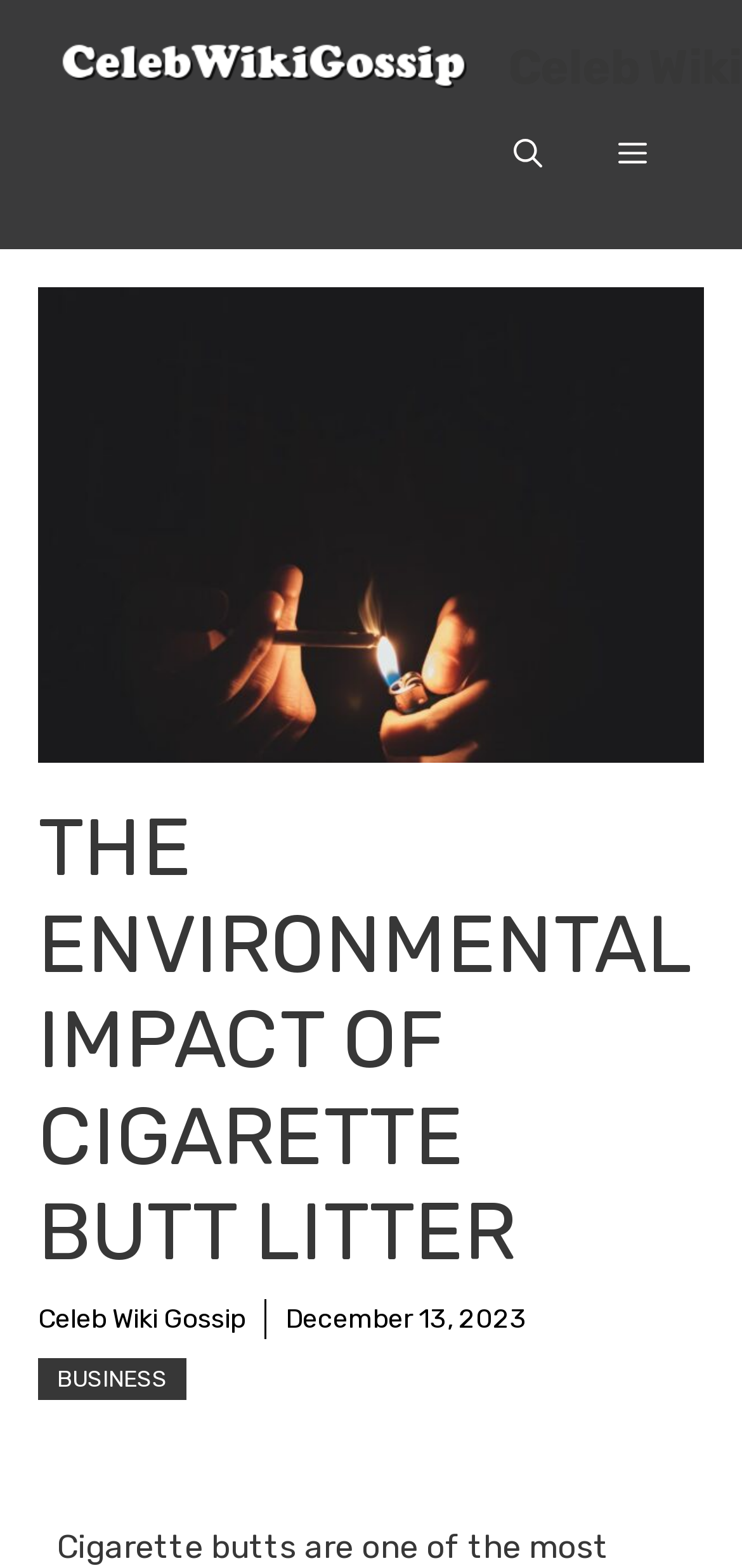Locate the bounding box coordinates of the UI element described by: "Menu". The bounding box coordinates should consist of four float numbers between 0 and 1, i.e., [left, top, right, bottom].

[0.782, 0.062, 0.923, 0.135]